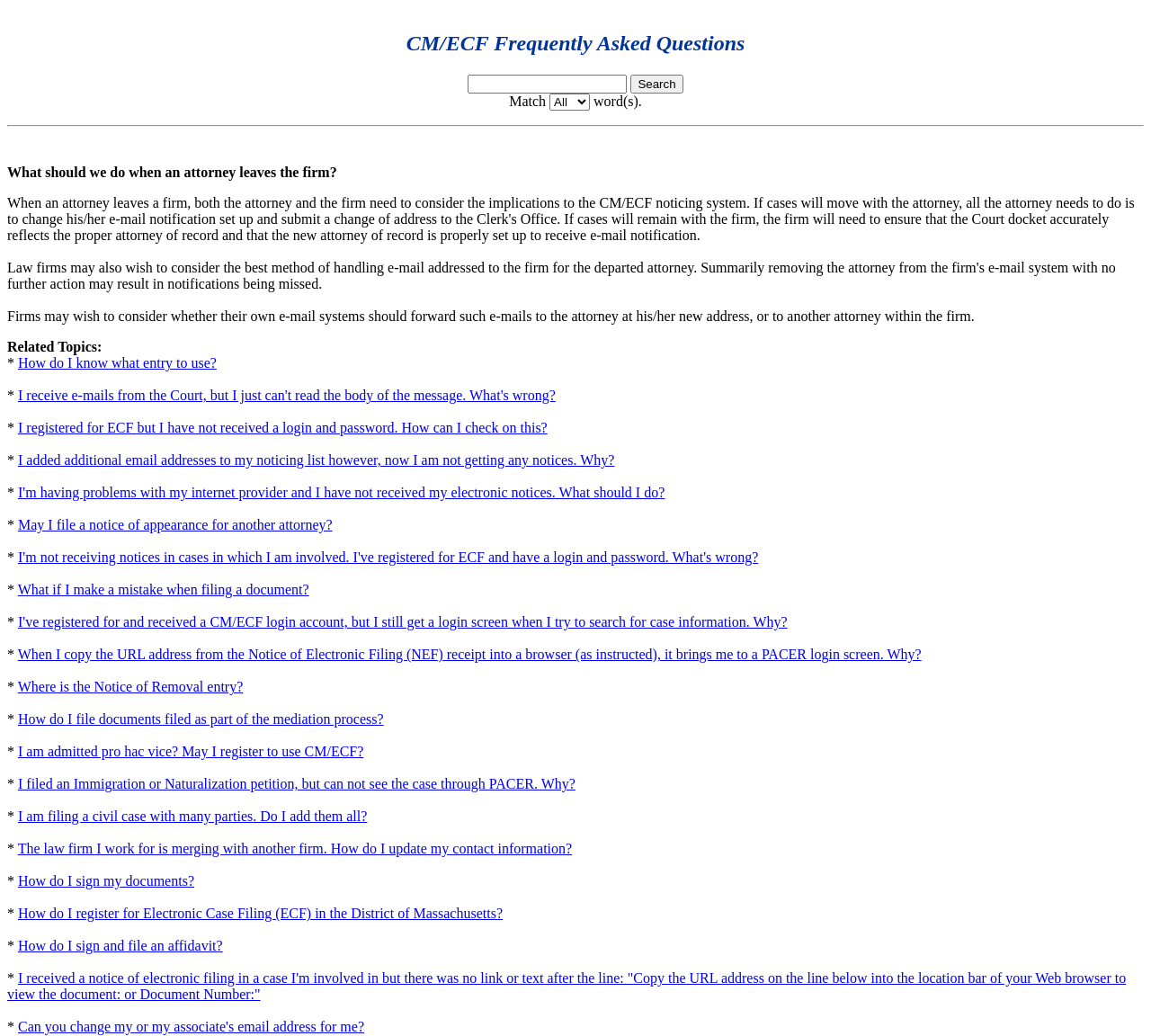Specify the bounding box coordinates of the element's area that should be clicked to execute the given instruction: "Search for a keyword". The coordinates should be four float numbers between 0 and 1, i.e., [left, top, right, bottom].

[0.548, 0.072, 0.593, 0.091]